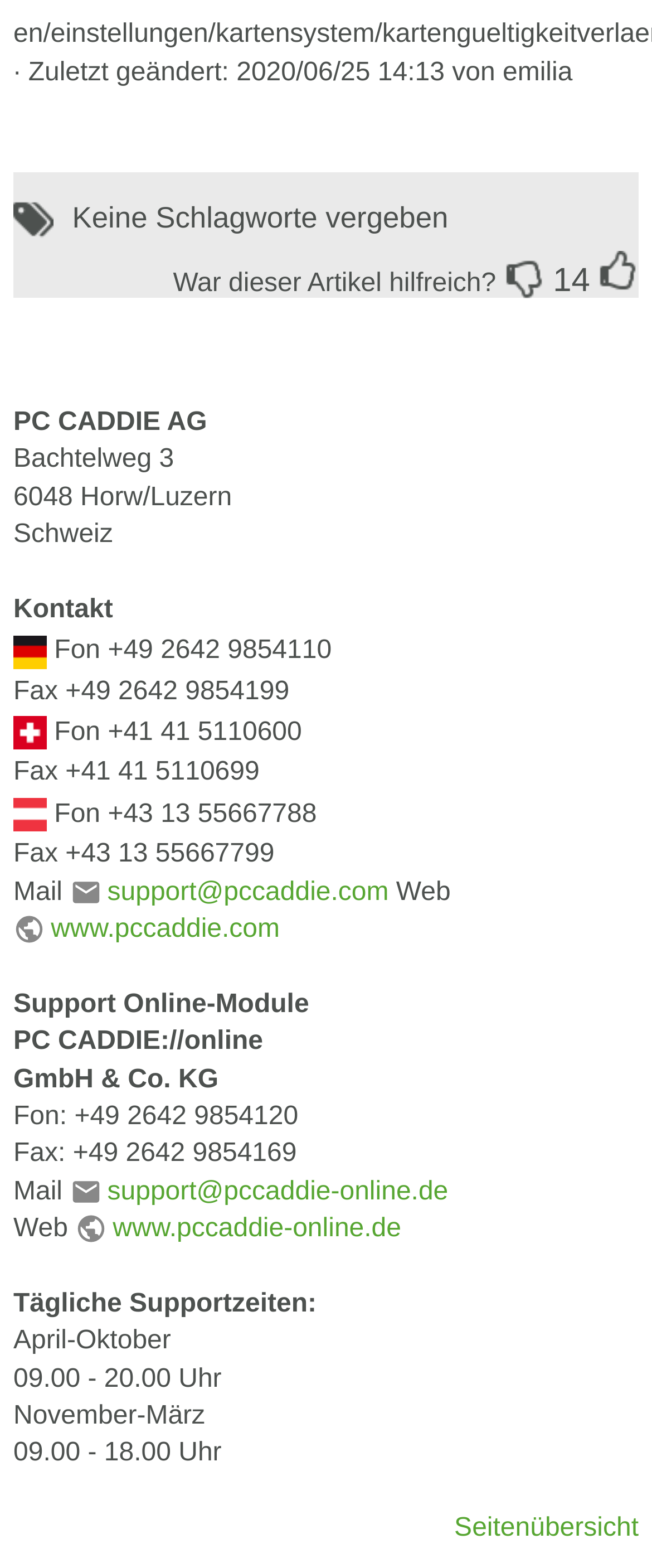What is the email address for support?
Using the information from the image, answer the question thoroughly.

The email address for support can be found in the contact information section of the webpage. It is listed as 'Mail' and the email address is 'support@pccaddie.com'.